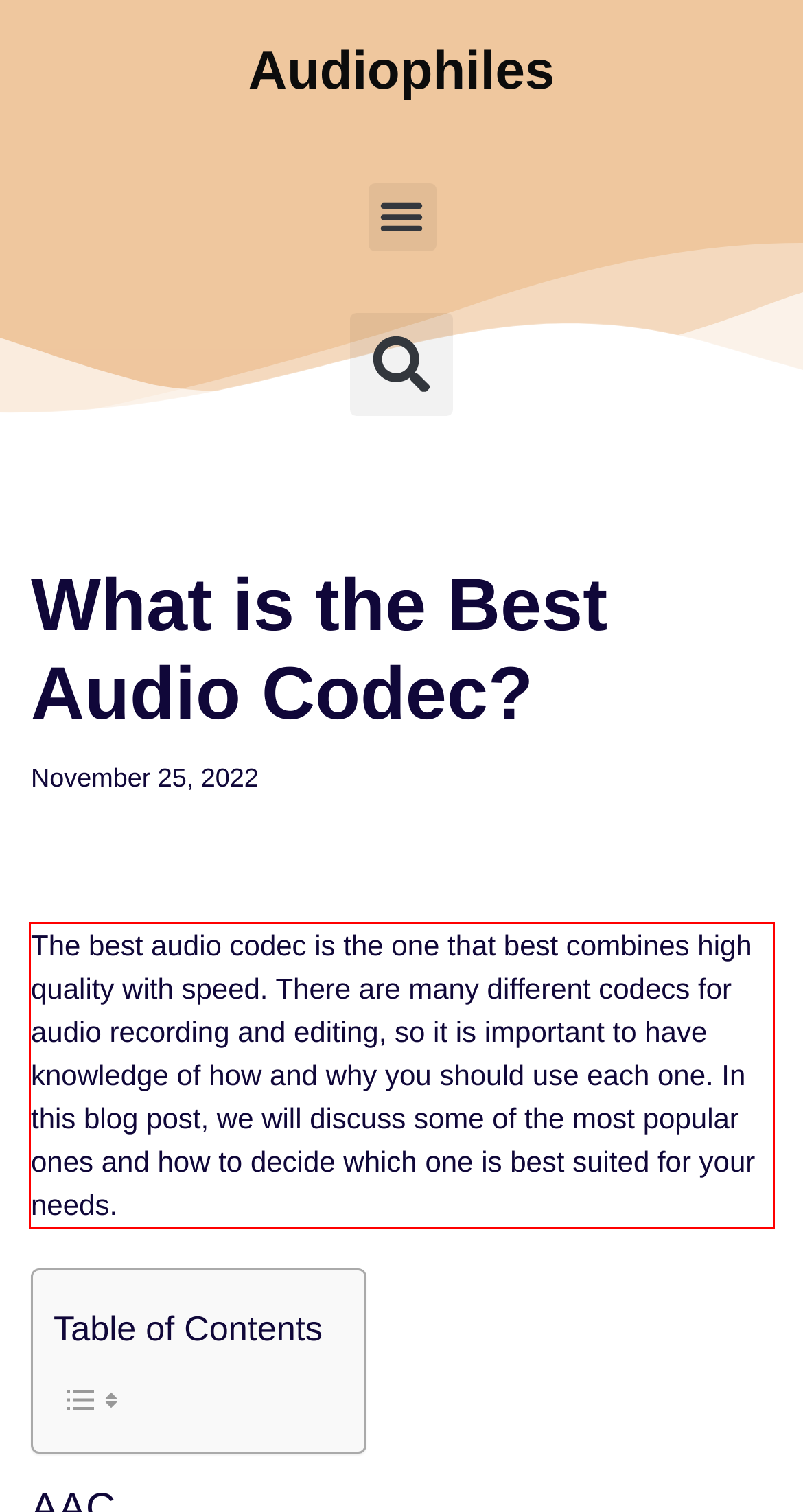Extract and provide the text found inside the red rectangle in the screenshot of the webpage.

The best audio codec is the one that best combines high quality with speed. There are many different codecs for audio recording and editing, so it is important to have knowledge of how and why you should use each one. In this blog post, we will discuss some of the most popular ones and how to decide which one is best suited for your needs.